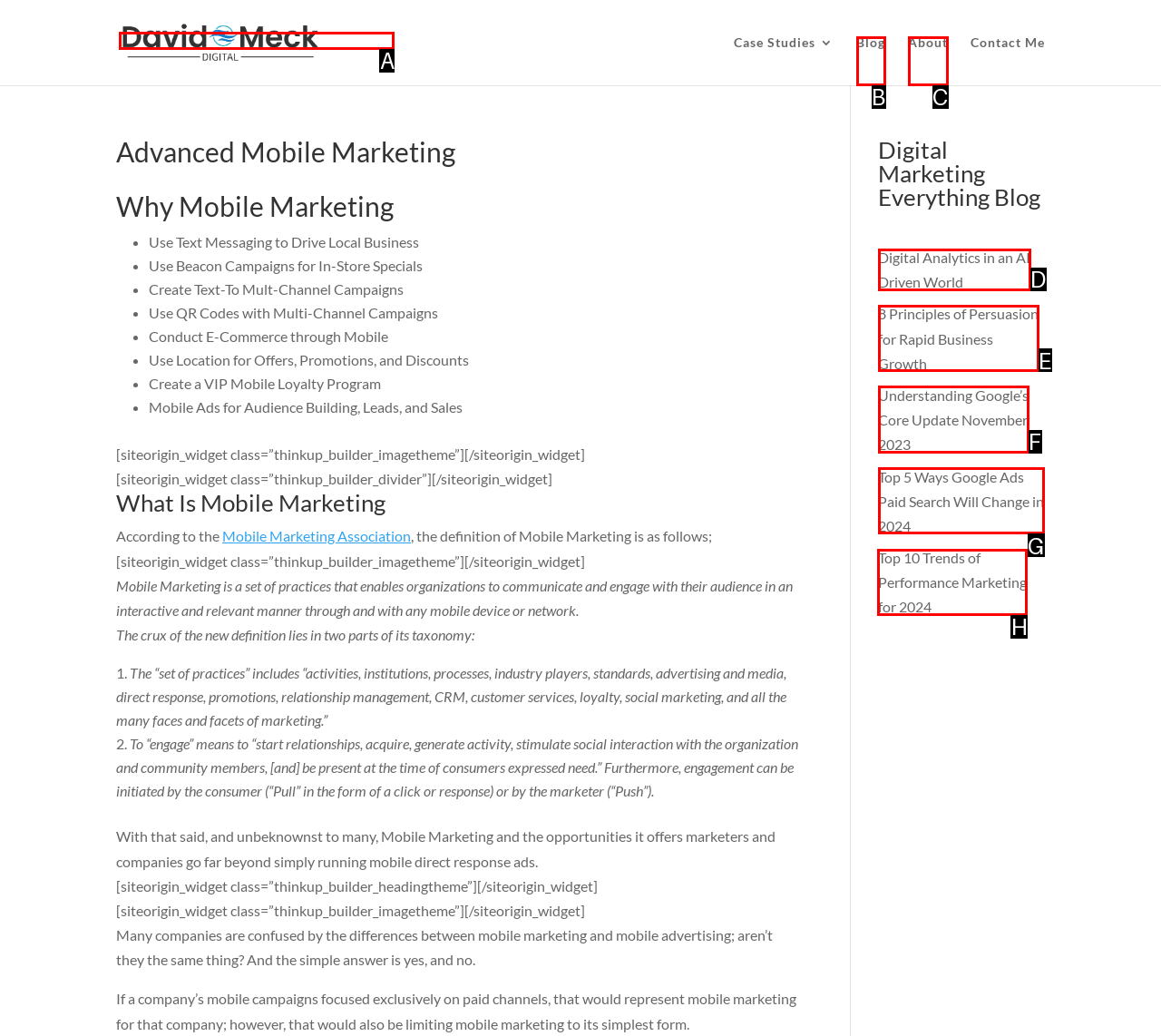Choose the letter that corresponds to the correct button to accomplish the task: Explore 'Top 10 Trends of Performance Marketing for 2024'
Reply with the letter of the correct selection only.

H